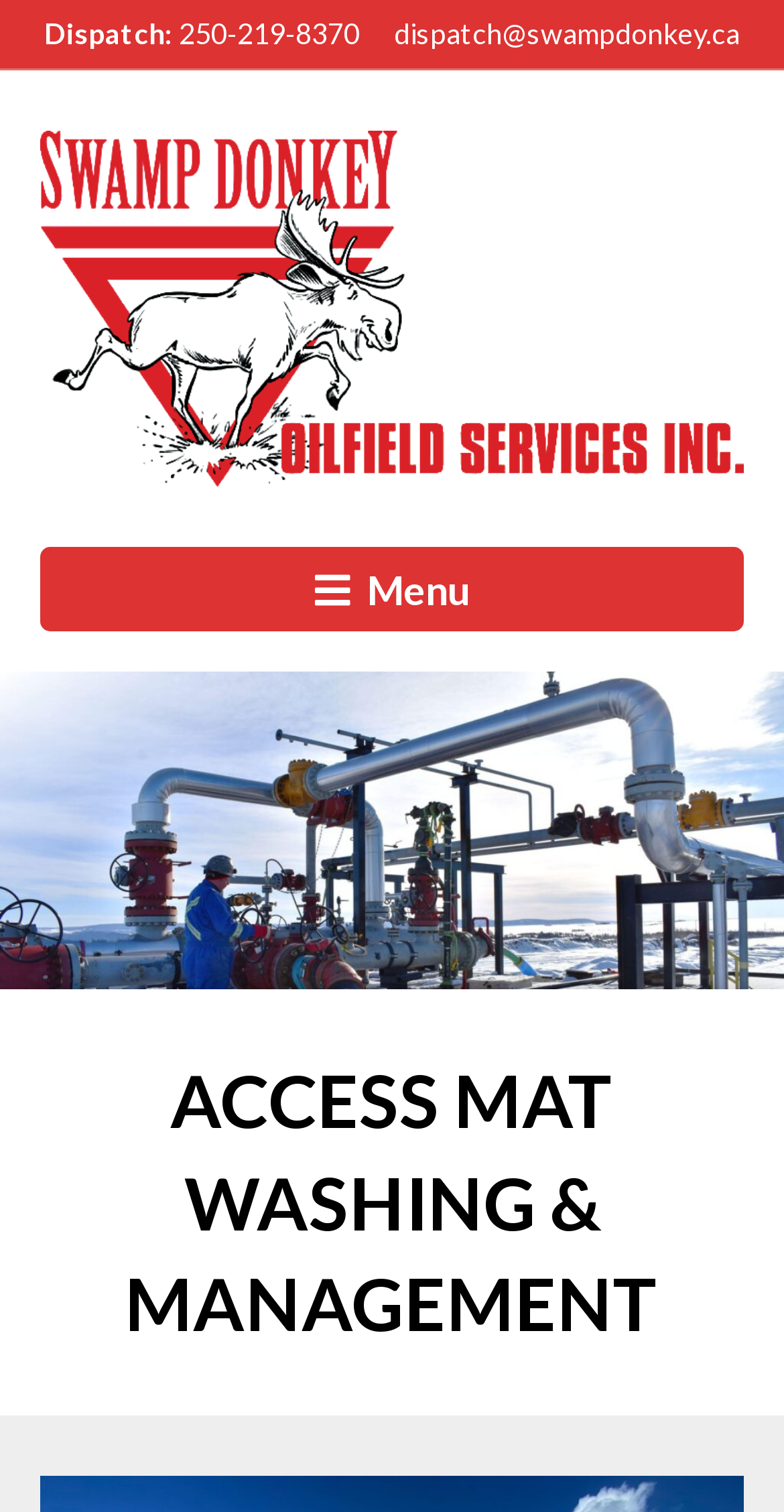What is the main heading of this webpage? Please extract and provide it.

ACCESS MAT WASHING & MANAGEMENT